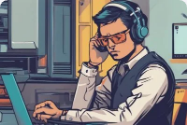What is the man focused on?
Look at the image and answer the question using a single word or phrase.

Laptop